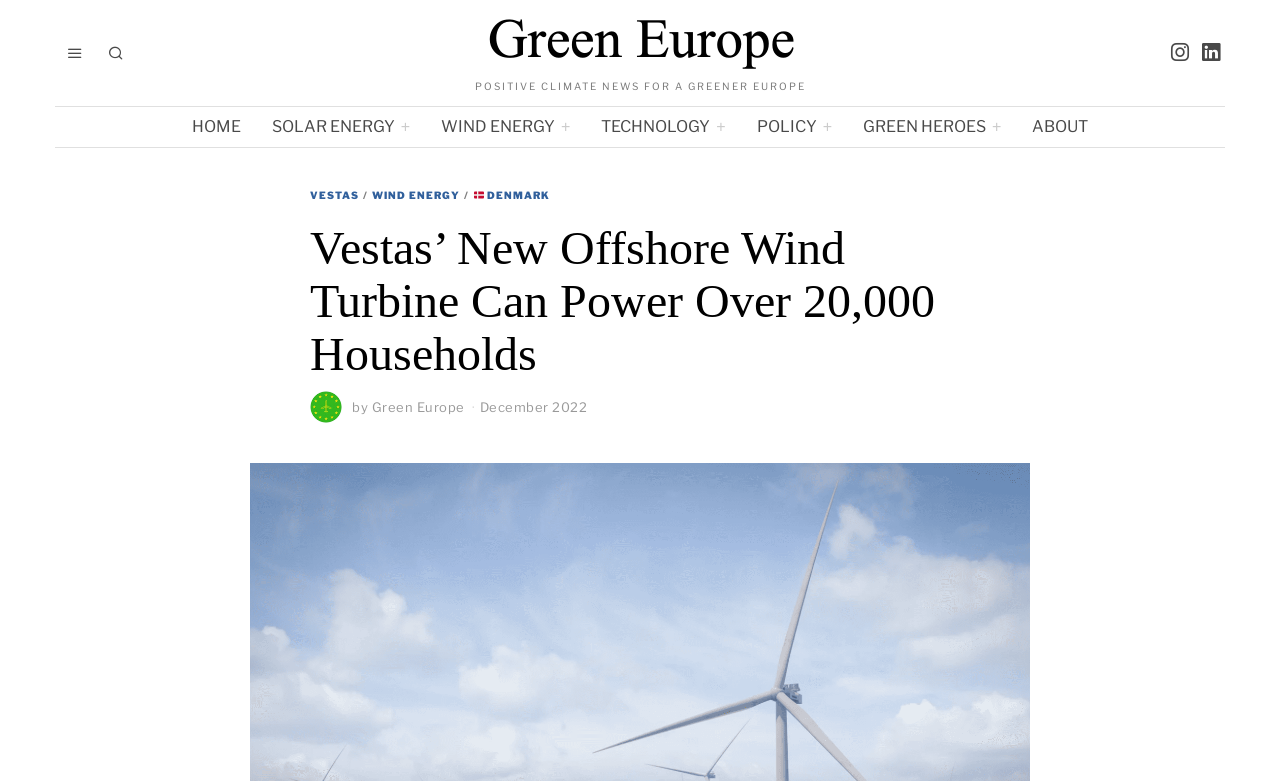Where is Vestas located?
Carefully analyze the image and provide a detailed answer to the question.

The location of Vestas is indicated by the flag icon and the text 'DENMARK' in the breadcrumb navigation, which suggests that Vestas is located in Denmark.